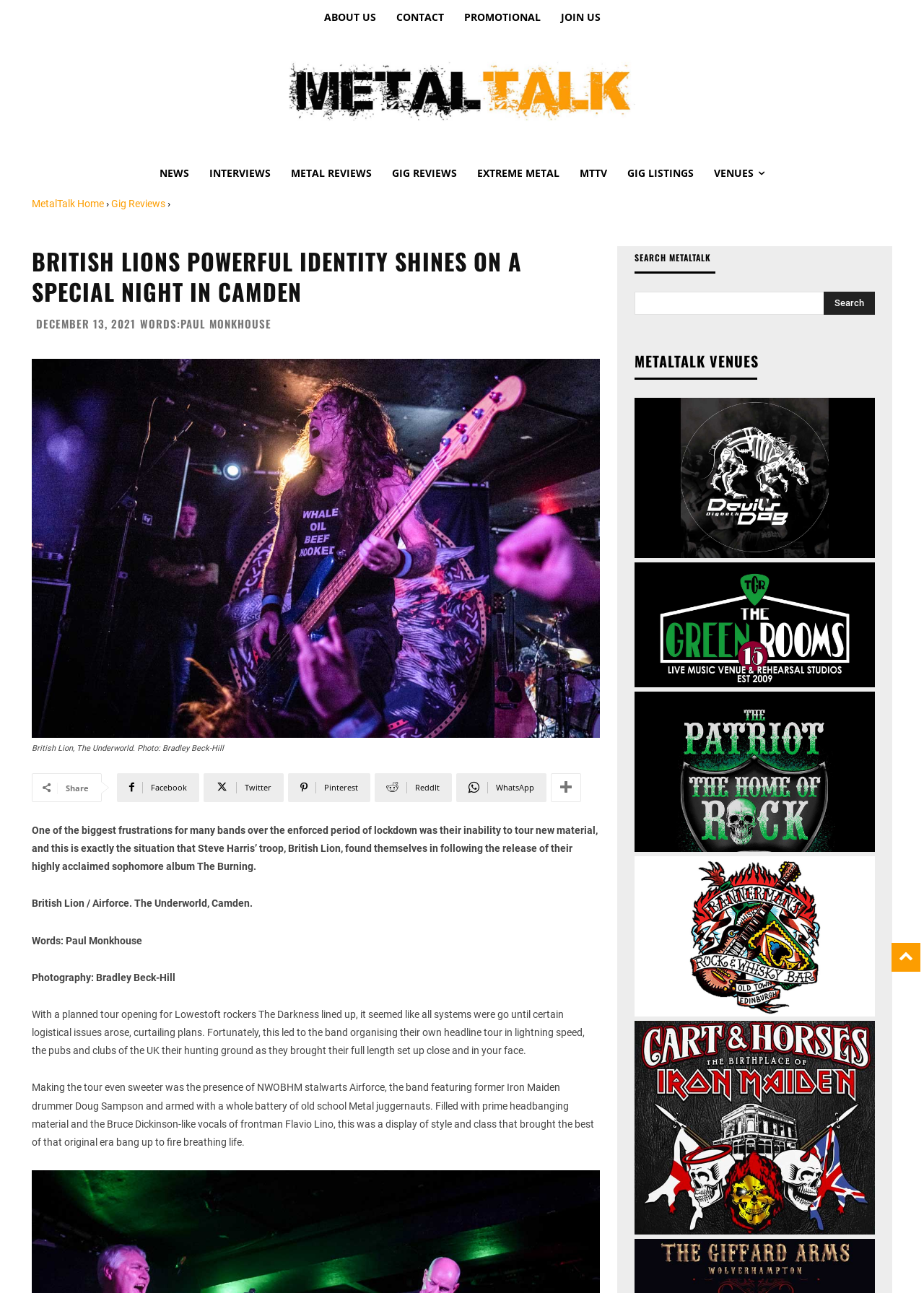What is the name of the supporting act mentioned in the article?
Refer to the image and answer the question using a single word or phrase.

Airforce